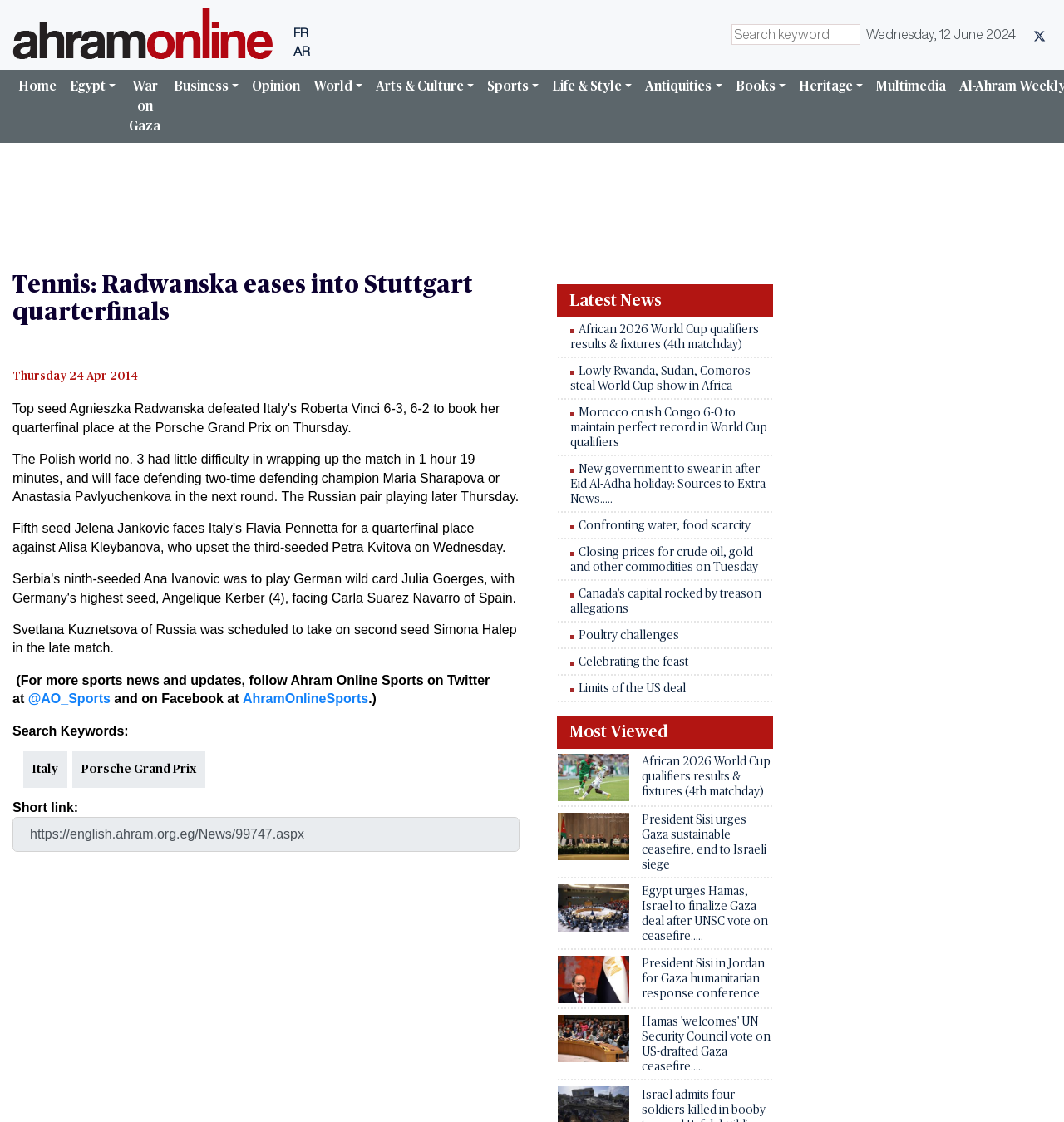Please give the bounding box coordinates of the area that should be clicked to fulfill the following instruction: "Search for a keyword". The coordinates should be in the format of four float numbers from 0 to 1, i.e., [left, top, right, bottom].

[0.688, 0.022, 0.809, 0.04]